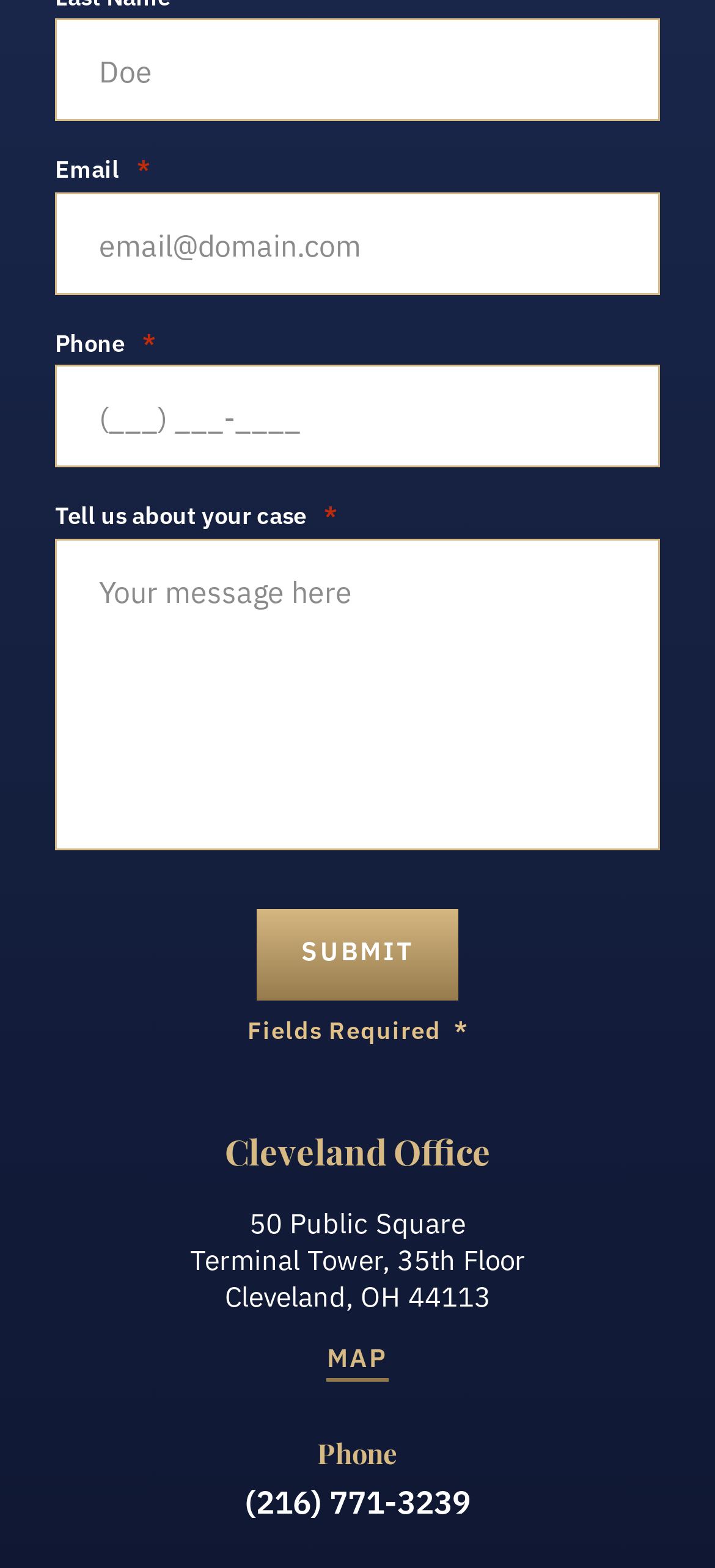What is the address of the Cleveland Office?
Based on the screenshot, give a detailed explanation to answer the question.

The address of the Cleveland Office can be found in the group element that contains three static text elements, which provide the address in a hierarchical structure.